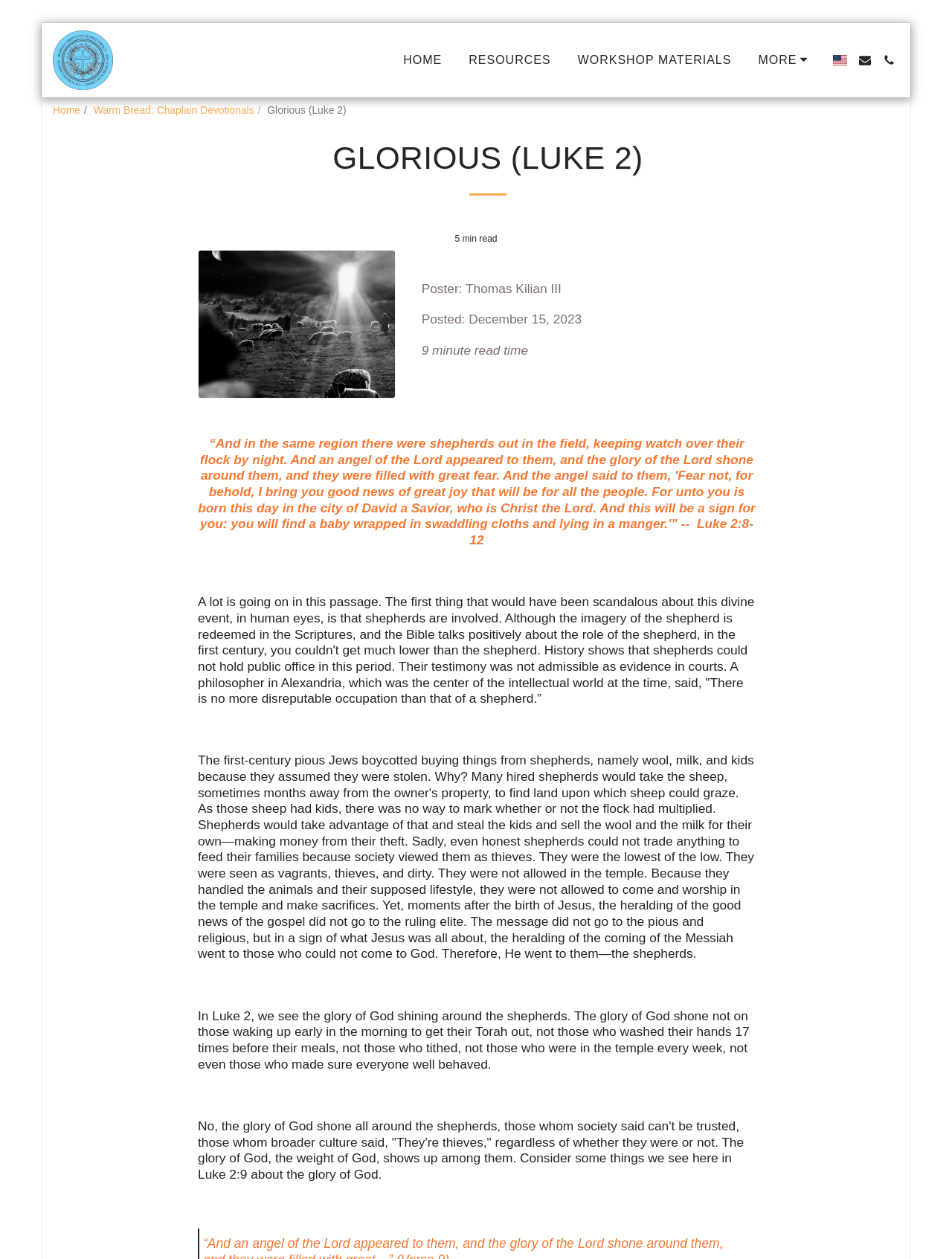Who is the poster of the article?
Provide a detailed answer to the question using information from the image.

The poster of the article can be found in the StaticText element with bounding box coordinates [0.443, 0.223, 0.59, 0.235]. The text content of this element is 'Poster: Thomas Kilian III', which indicates that Thomas Kilian III is the poster of the article.